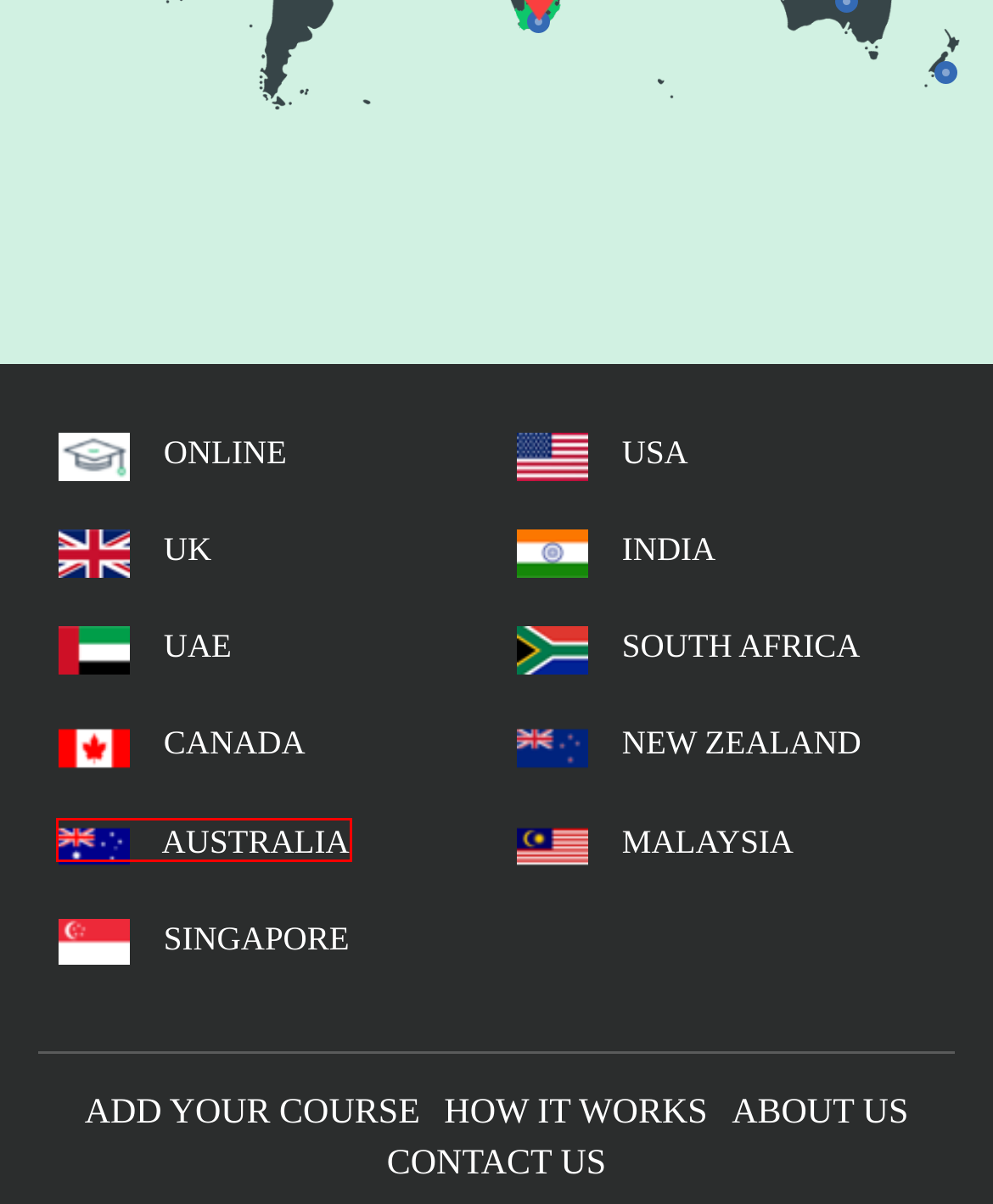You have a screenshot of a webpage with a red rectangle bounding box around an element. Identify the best matching webpage description for the new page that appears after clicking the element in the bounding box. The descriptions are:
A. How it works - Coursetakers.com | Coursetakers.com
B. Search Courses in Australia | Coursetakers.com
C. Search Courses in USA | Coursetakers.com
D. Search Courses in South Africa | Coursetakers.com
E. Search Courses in New Zealand | Coursetakers.com
F. Search Courses in Canada | Coursetakers.com
G. Search Courses in UK | Coursetakers.com
H. Search Courses in India | Coursetakers.com

B